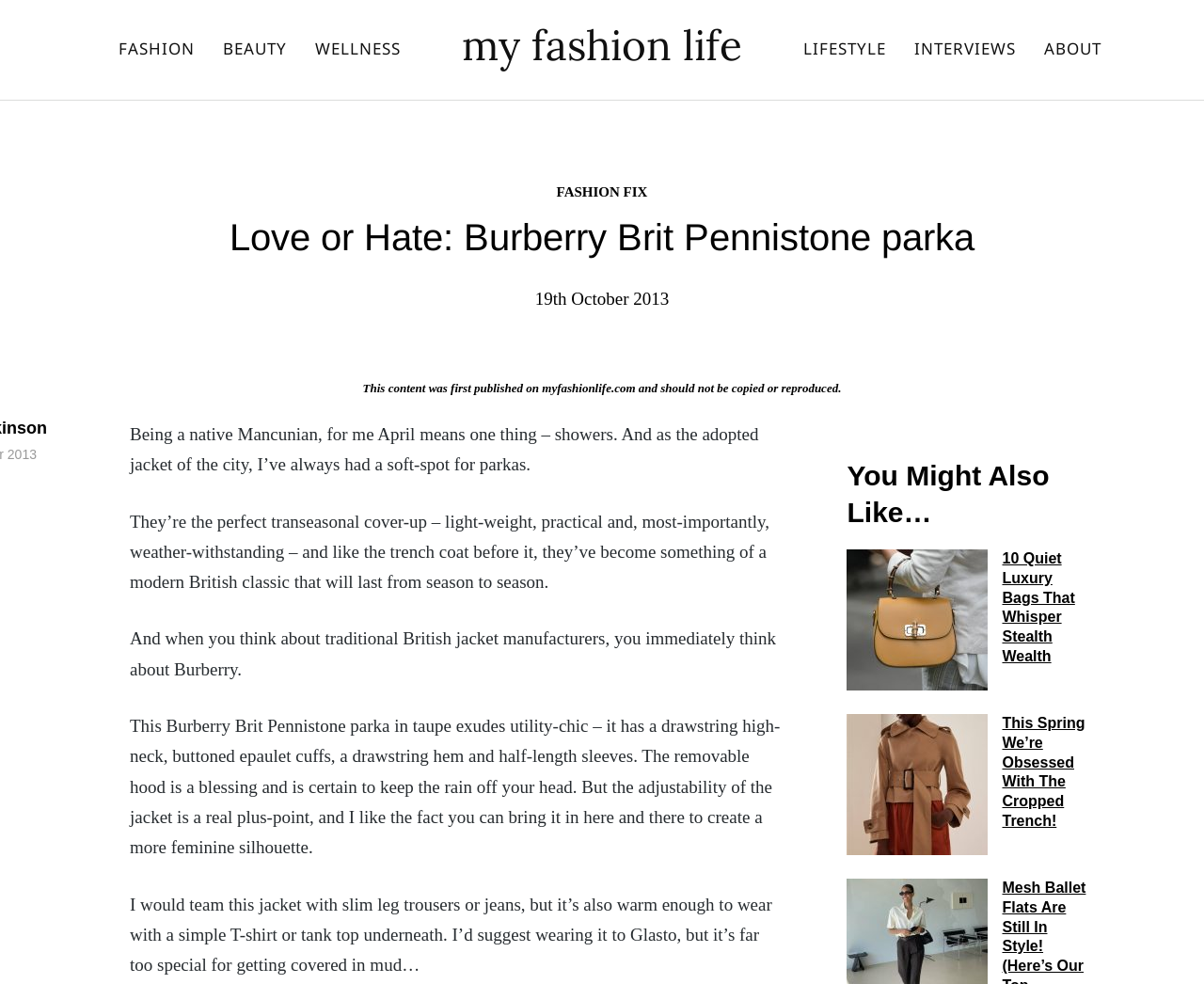Using the webpage screenshot, find the UI element described by INTERVIEWS. Provide the bounding box coordinates in the format (top-left x, top-left y, bottom-right x, bottom-right y), ensuring all values are floating point numbers between 0 and 1.

[0.759, 0.03, 0.844, 0.072]